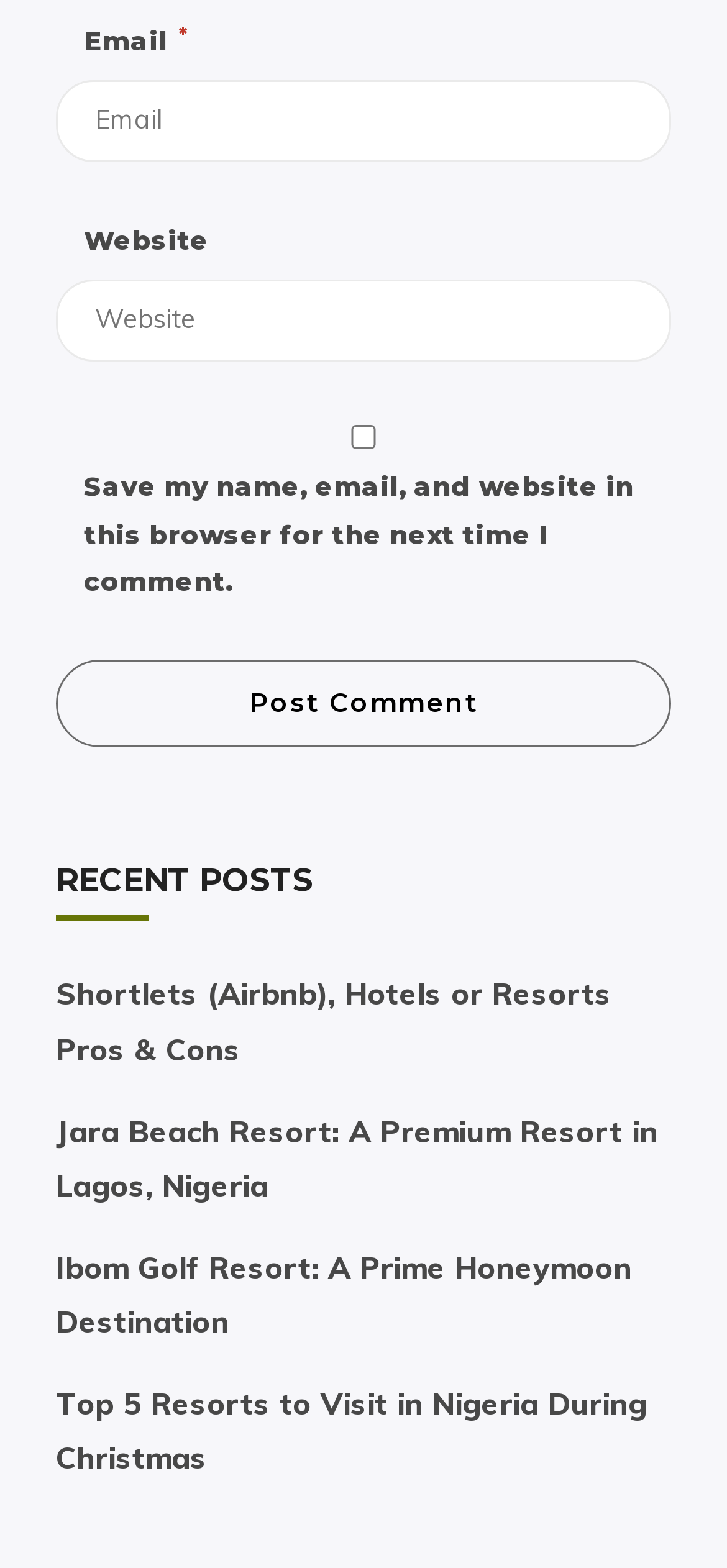Find the bounding box coordinates of the clickable element required to execute the following instruction: "Post a comment". Provide the coordinates as four float numbers between 0 and 1, i.e., [left, top, right, bottom].

[0.077, 0.42, 0.923, 0.476]